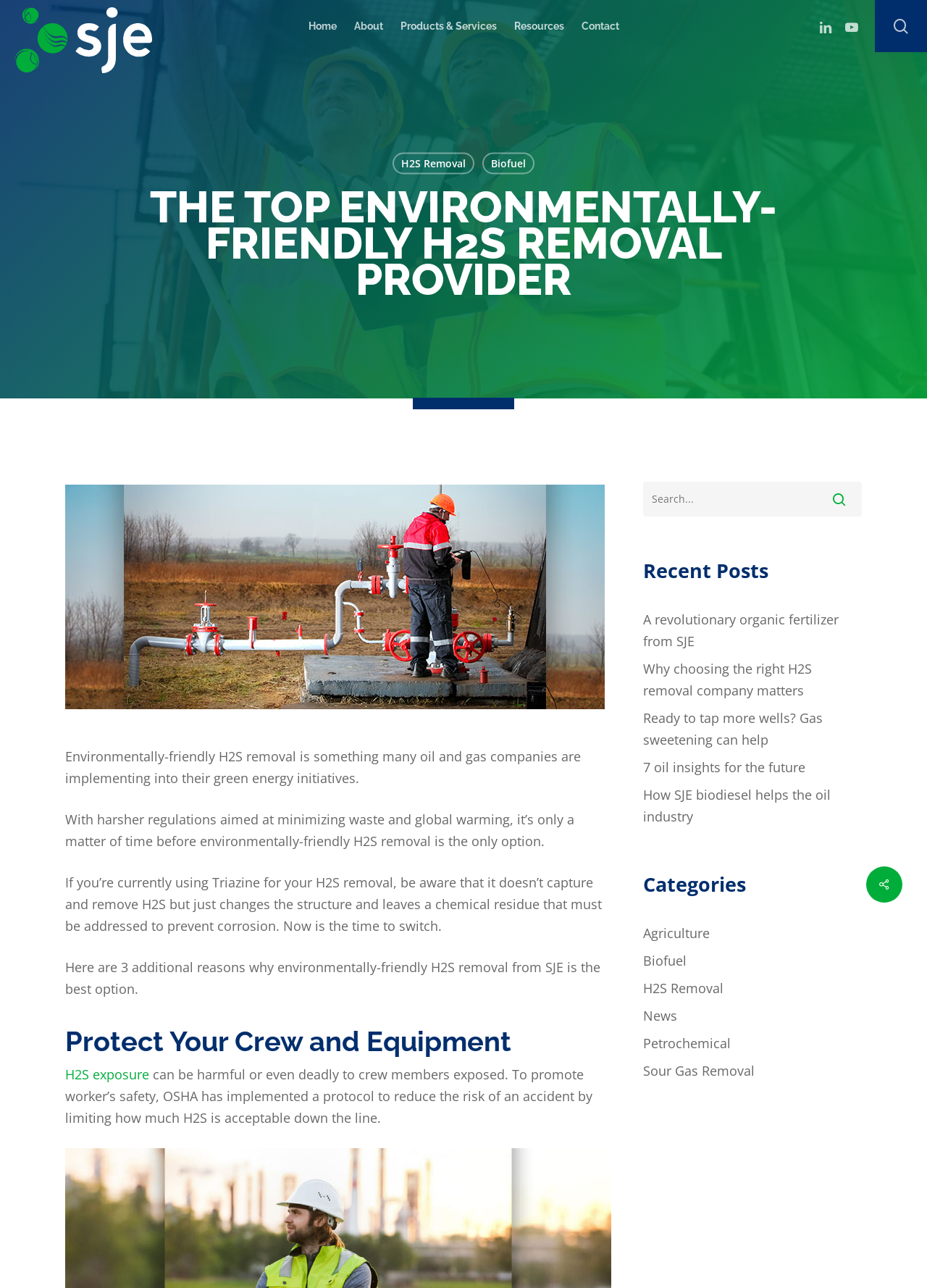Using the provided description Biofuel, find the bounding box coordinates for the UI element. Provide the coordinates in (top-left x, top-left y, bottom-right x, bottom-right y) format, ensuring all values are between 0 and 1.

[0.693, 0.737, 0.93, 0.754]